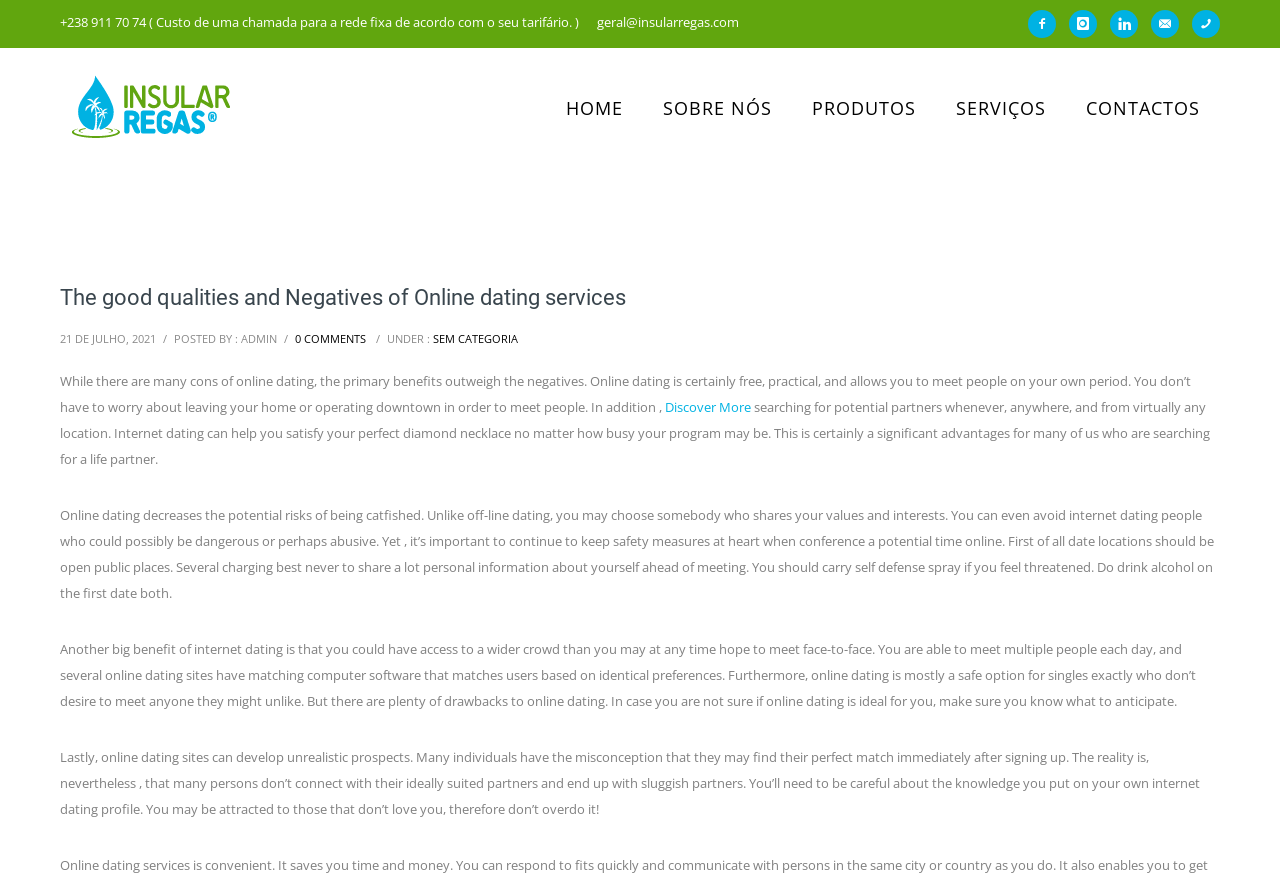Could you provide the bounding box coordinates for the portion of the screen to click to complete this instruction: "Contact Insular Regas"?

[0.931, 0.011, 0.953, 0.043]